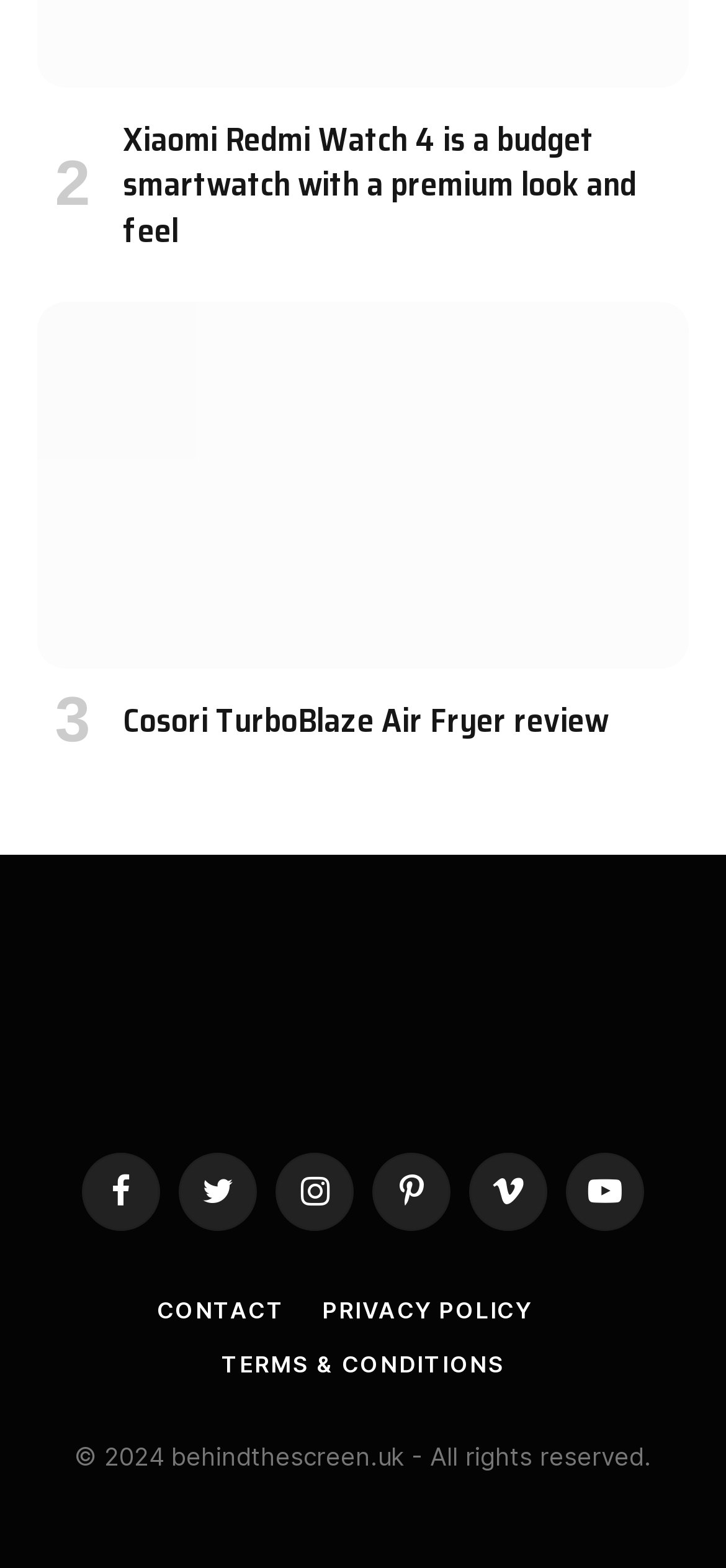What is the copyright year mentioned at the bottom of the webpage?
Based on the visual information, provide a detailed and comprehensive answer.

The webpage has a StaticText '© 2024 behindthescreen.uk - All rights reserved.' at the bottom, indicating that the copyright year is 2024.